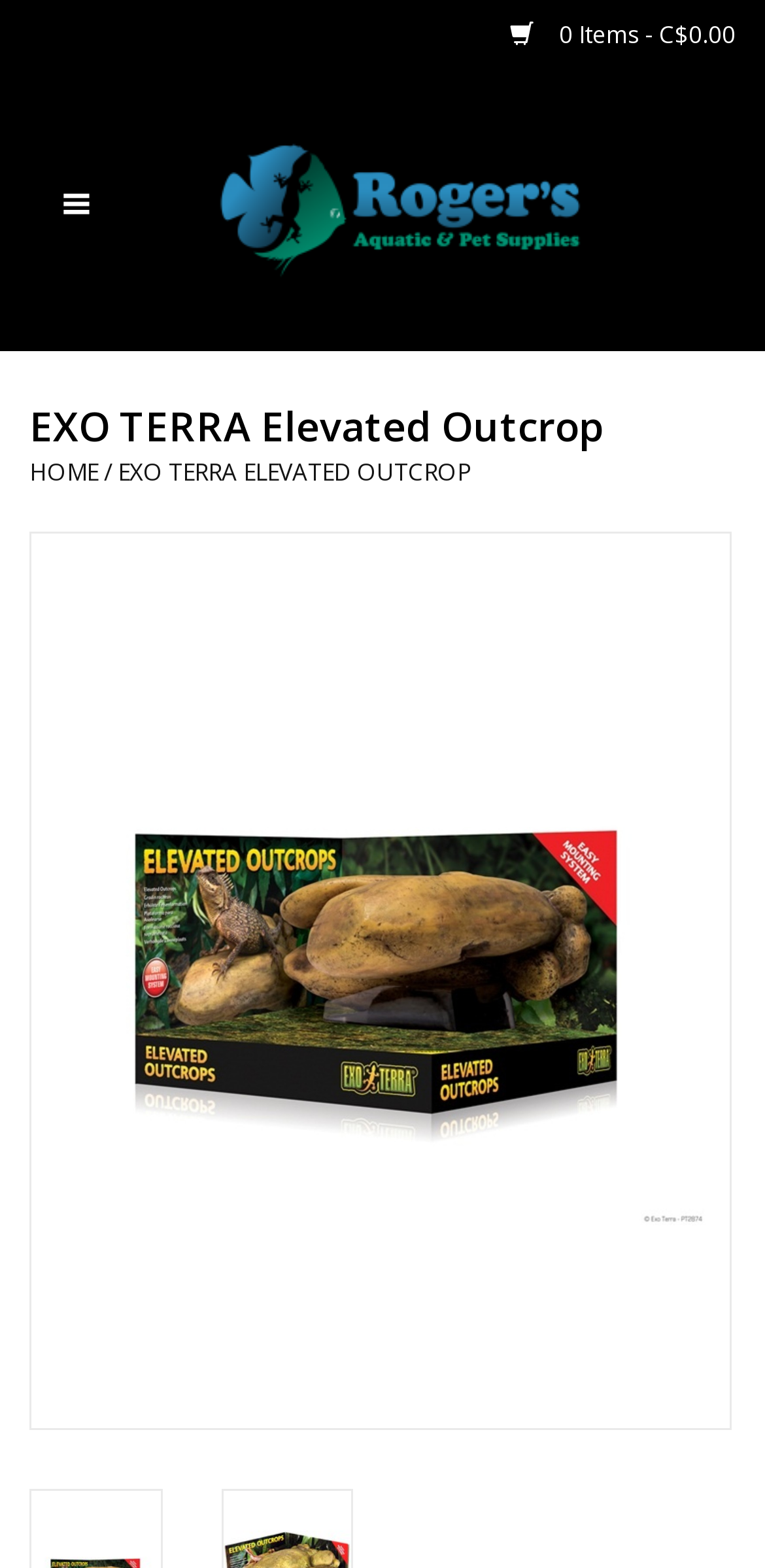Please specify the bounding box coordinates of the clickable region necessary for completing the following instruction: "Open menu". The coordinates must consist of four float numbers between 0 and 1, i.e., [left, top, right, bottom].

[0.0, 0.104, 0.2, 0.154]